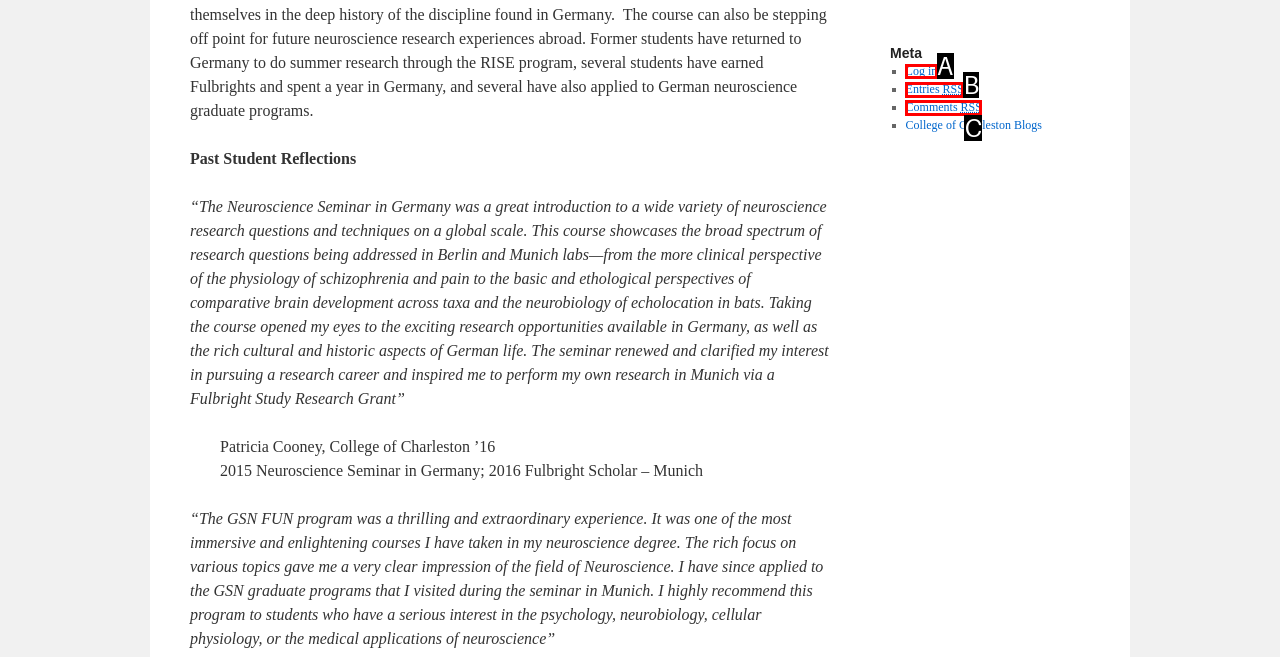Based on the given description: Entries RSS, identify the correct option and provide the corresponding letter from the given choices directly.

B